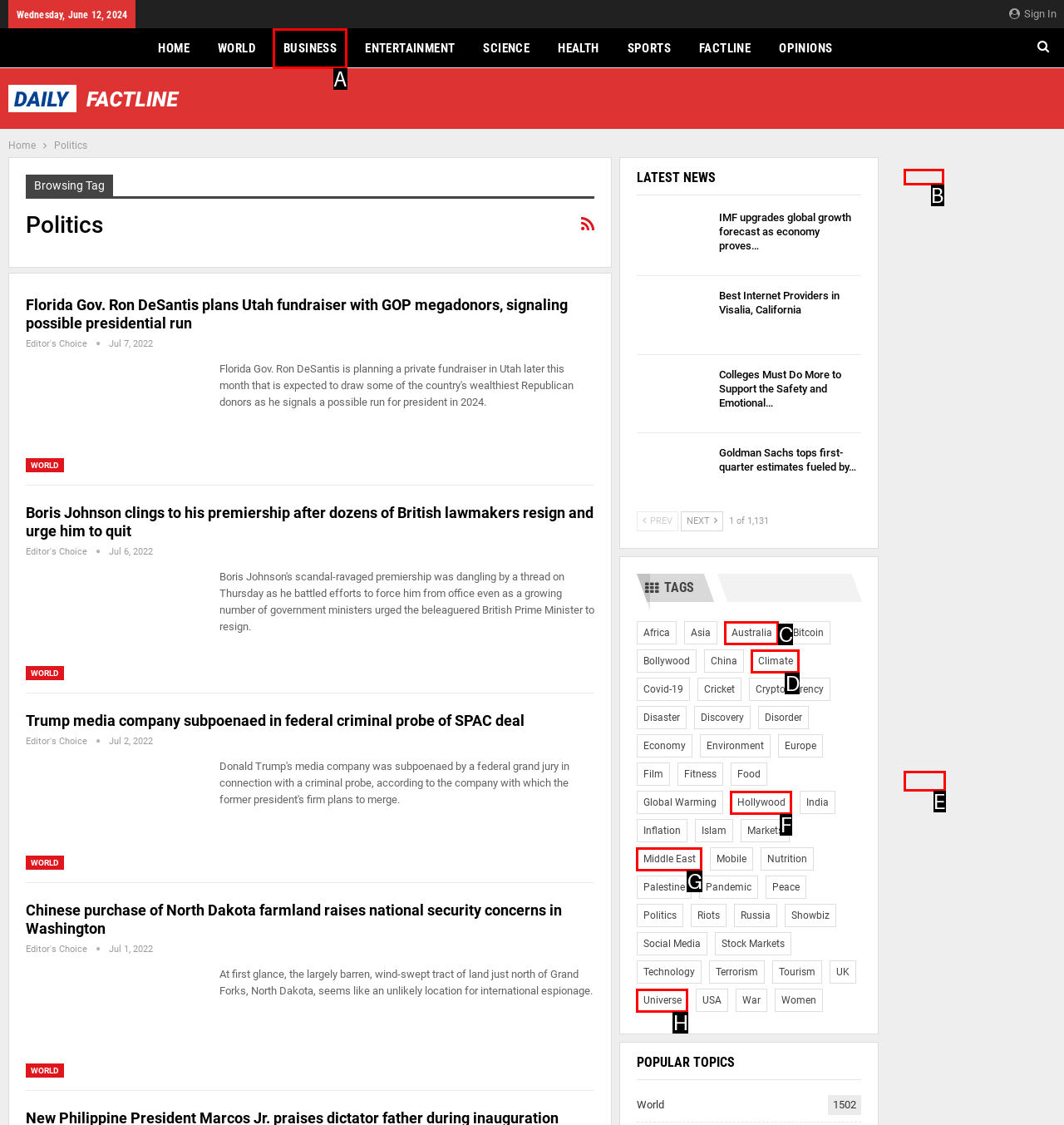Determine the HTML element that aligns with the description: World
Answer by stating the letter of the appropriate option from the available choices.

B